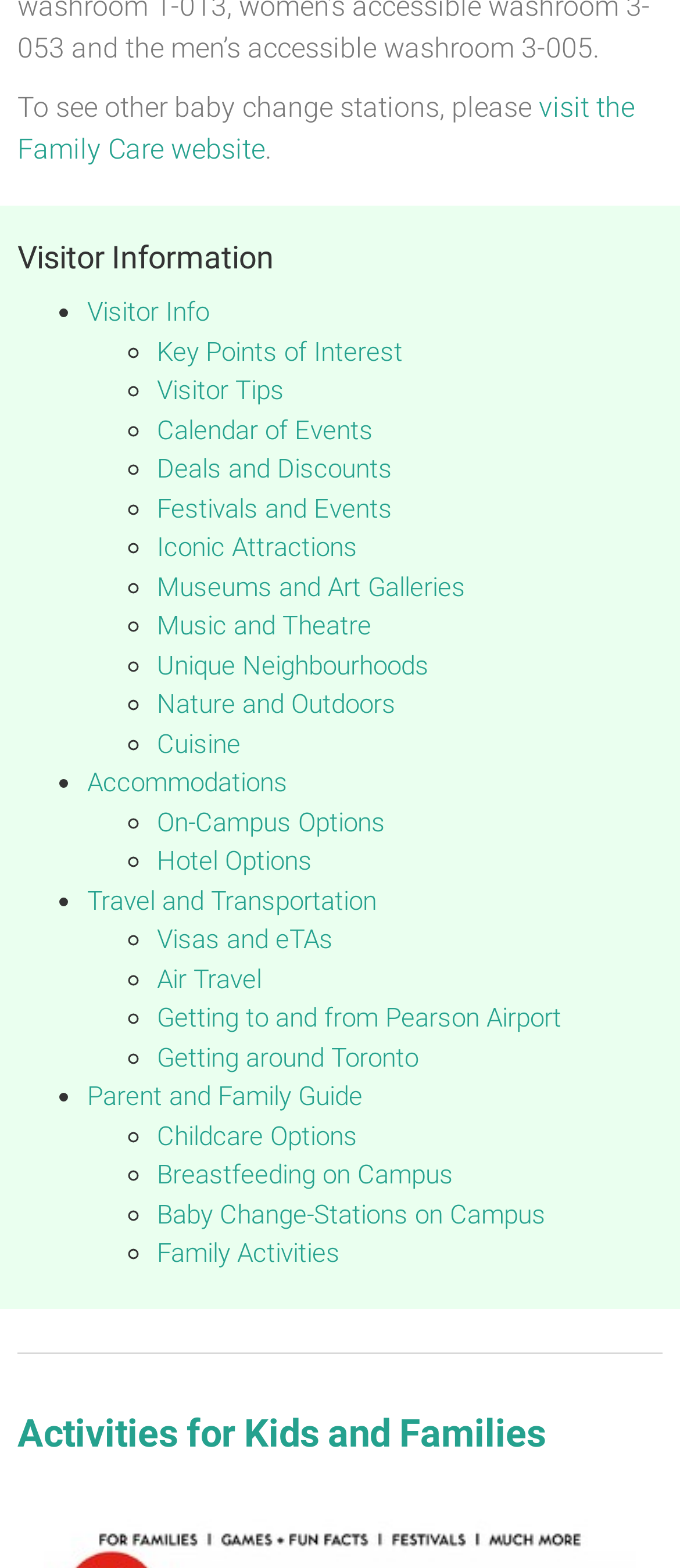Provide a brief response to the question below using one word or phrase:
What is the last link under Travel and Transportation?

Getting around Toronto